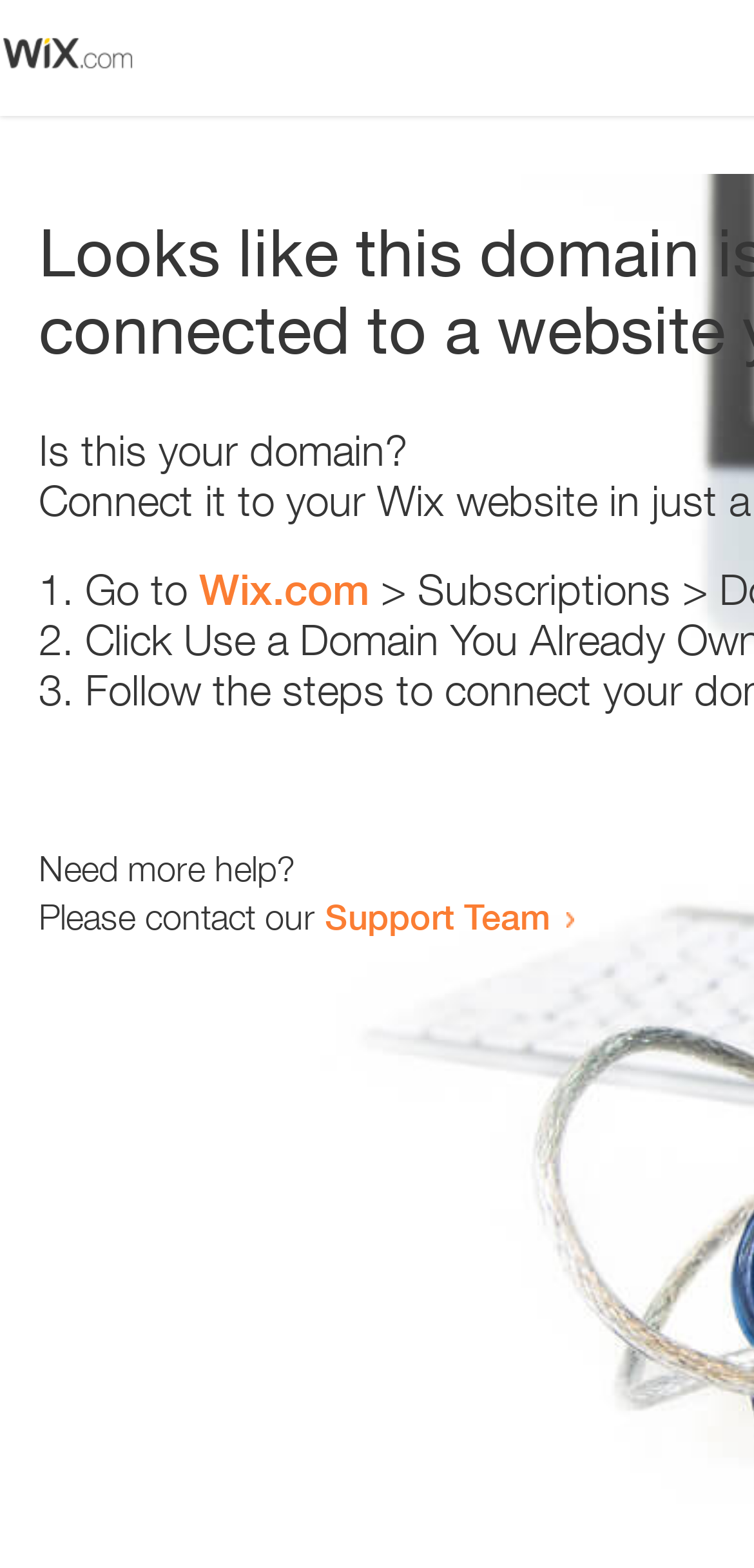What is the main issue on this webpage?
Please give a detailed and elaborate answer to the question based on the image.

The webpage's meta description is 'Error', and the content of the webpage suggests that there is an issue with the domain, prompting the user to take action.